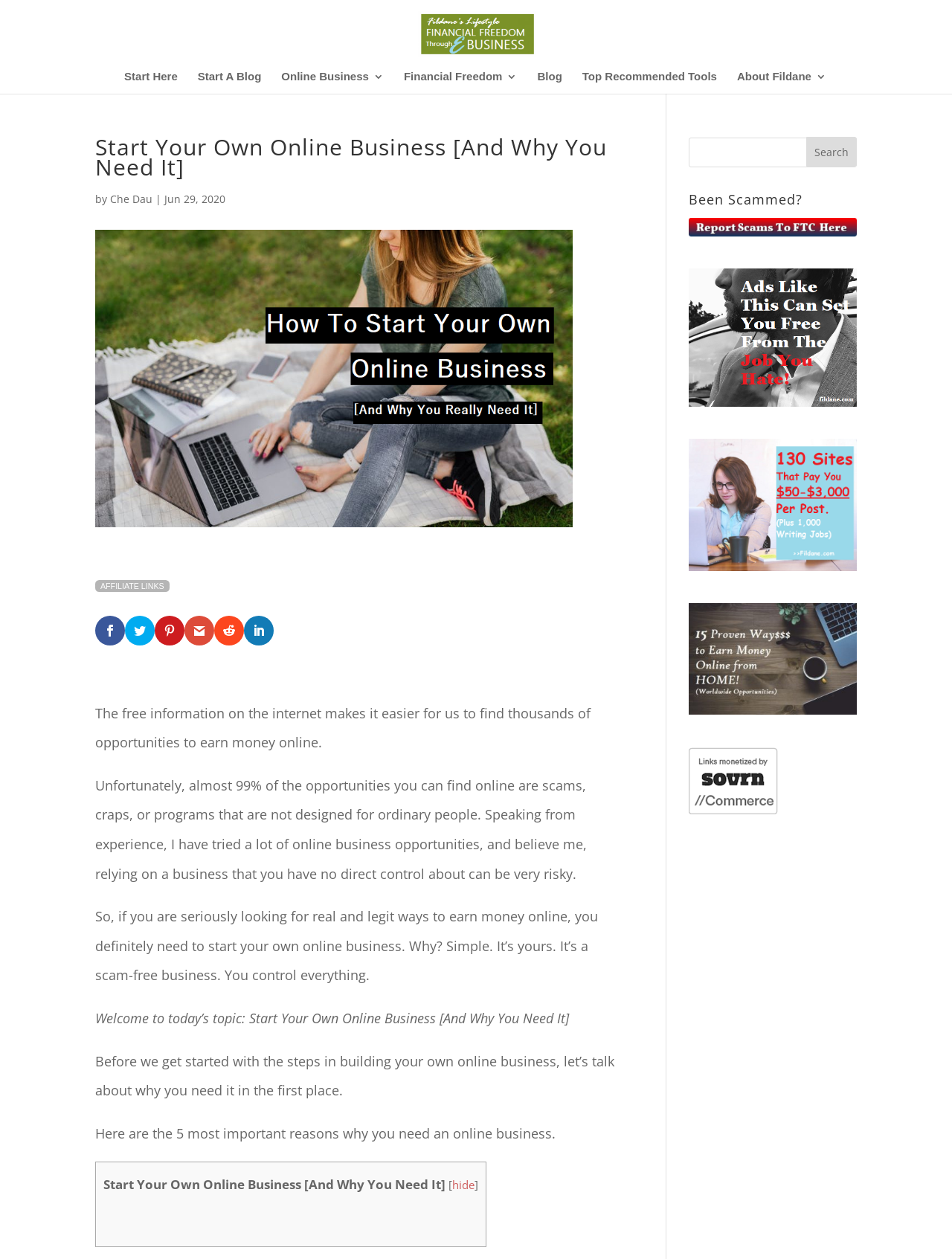Find the bounding box coordinates for the element that must be clicked to complete the instruction: "Read the article by Che Dau". The coordinates should be four float numbers between 0 and 1, indicated as [left, top, right, bottom].

[0.116, 0.152, 0.16, 0.164]